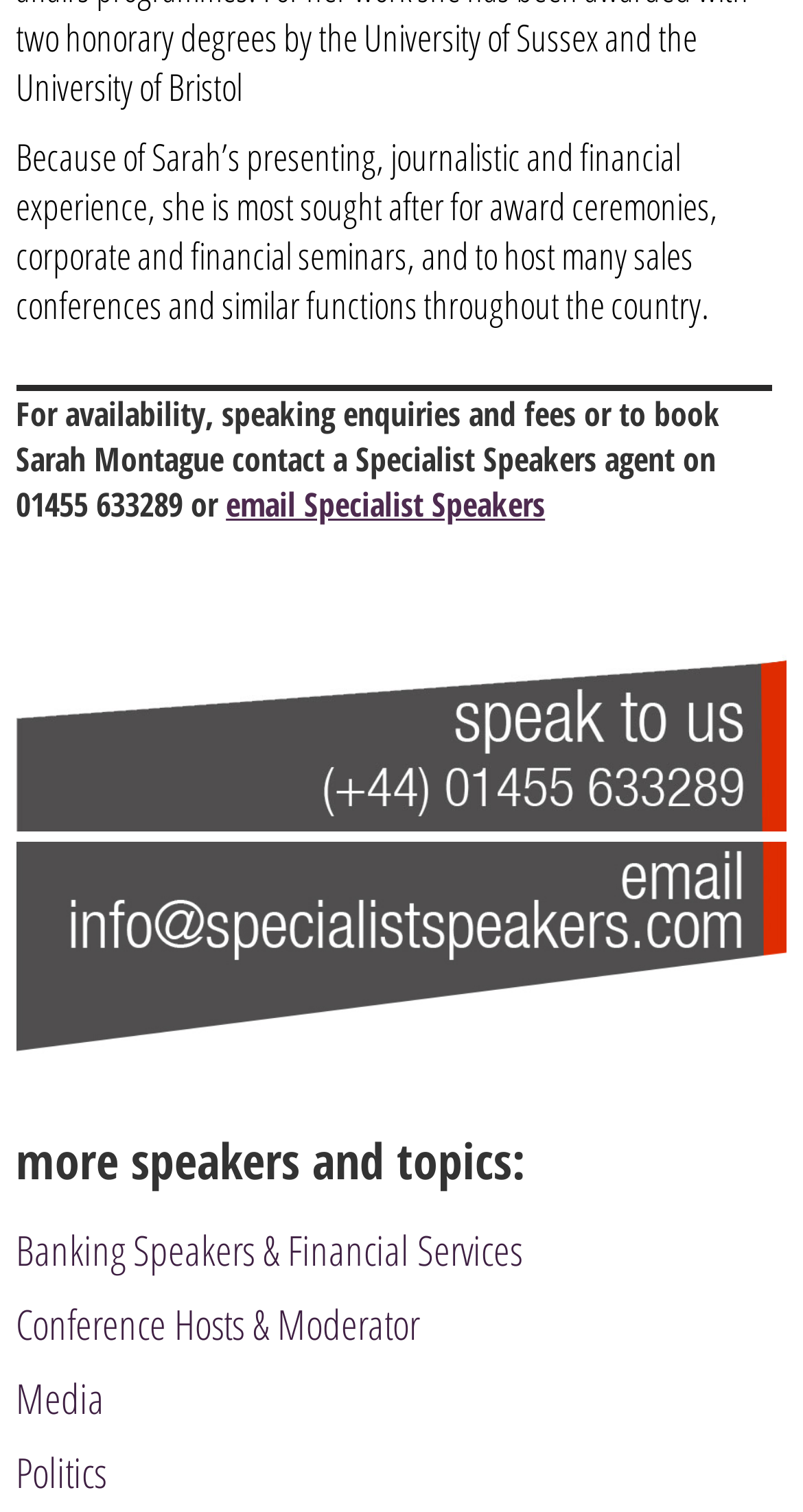What is Sarah Montague's profession?
Using the details shown in the screenshot, provide a comprehensive answer to the question.

Based on the text 'Because of Sarah’s presenting, journalistic and financial experience, she is most sought after for award ceremonies, corporate and financial seminars, and to host many sales conferences and similar functions throughout the country.', it can be inferred that Sarah Montague is a presenter.